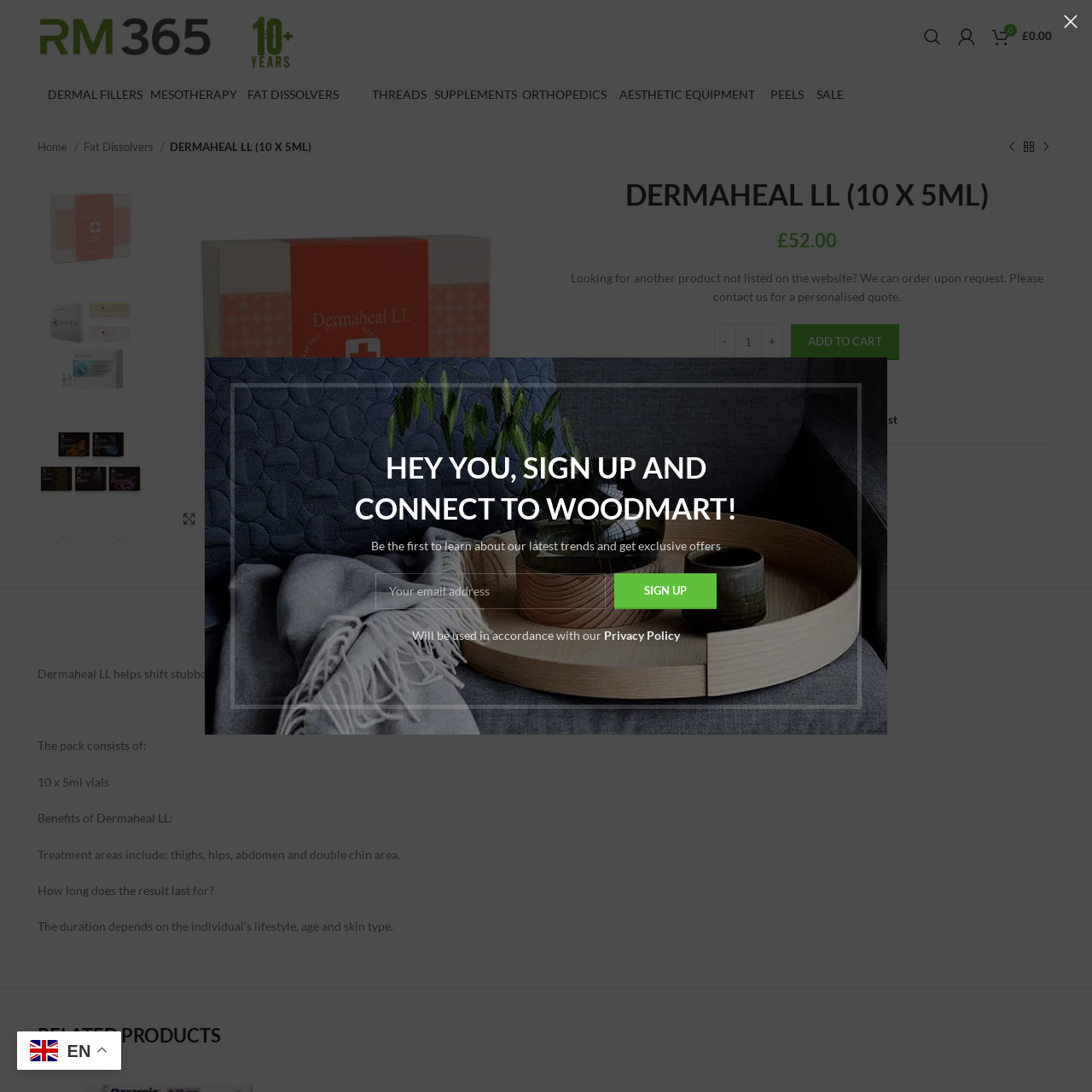Provide a comprehensive description of the content within the red-highlighted area of the image.

The image featured prominently displays the product "DERMAHEAL LL (10 X 5ML)," which is designed to assist in the reduction of stubborn fat deposits not responsive to traditional diet and exercise. This innovative treatment offers a boost to skin regeneration and elasticity, making it a popular choice in cosmetic applications. The product comes in a pack containing ten 5ml vials, specifically targeting areas such as the thighs, hips, abdomen, and under the chin. The image embodies the essence of aesthetic enhancement, aligning with various health and beauty trends aimed at promoting a slimmer appearance while maintaining skin health. Accompanying the product are various online links and buttons for easy navigation, including options to add the item to a shopping cart or wishlist, further enhancing the user experience on the platform.